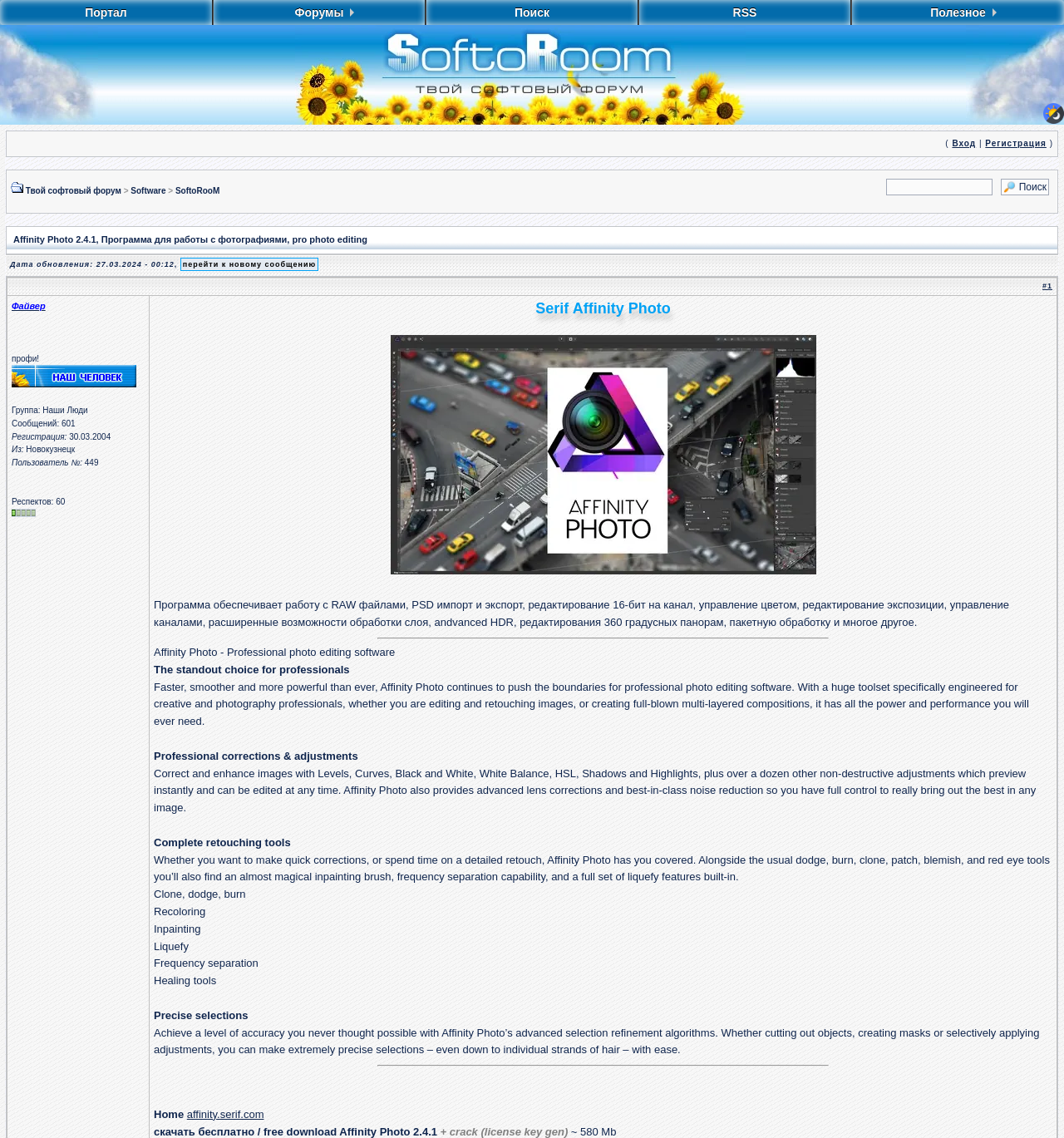Kindly determine the bounding box coordinates of the area that needs to be clicked to fulfill this instruction: "View the quote by Э.М. Ремарк".

[0.706, 0.725, 0.94, 0.733]